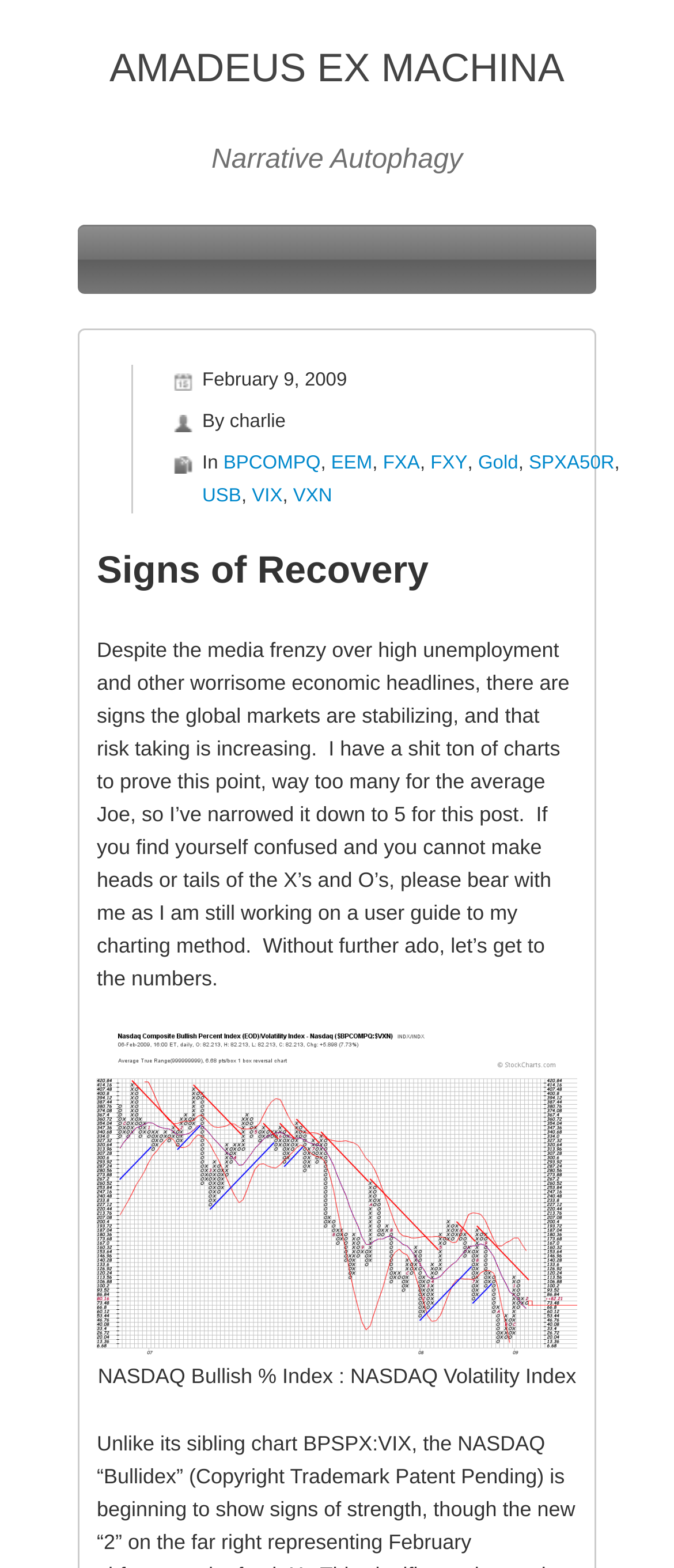What is the name of the index mentioned in the text?
Utilize the image to construct a detailed and well-explained answer.

The name of the index is mentioned in the text 'NASDAQ Bullish % Index : NASDAQ Volatility Index' which is located below the image 'bpcompqvxn090208'.